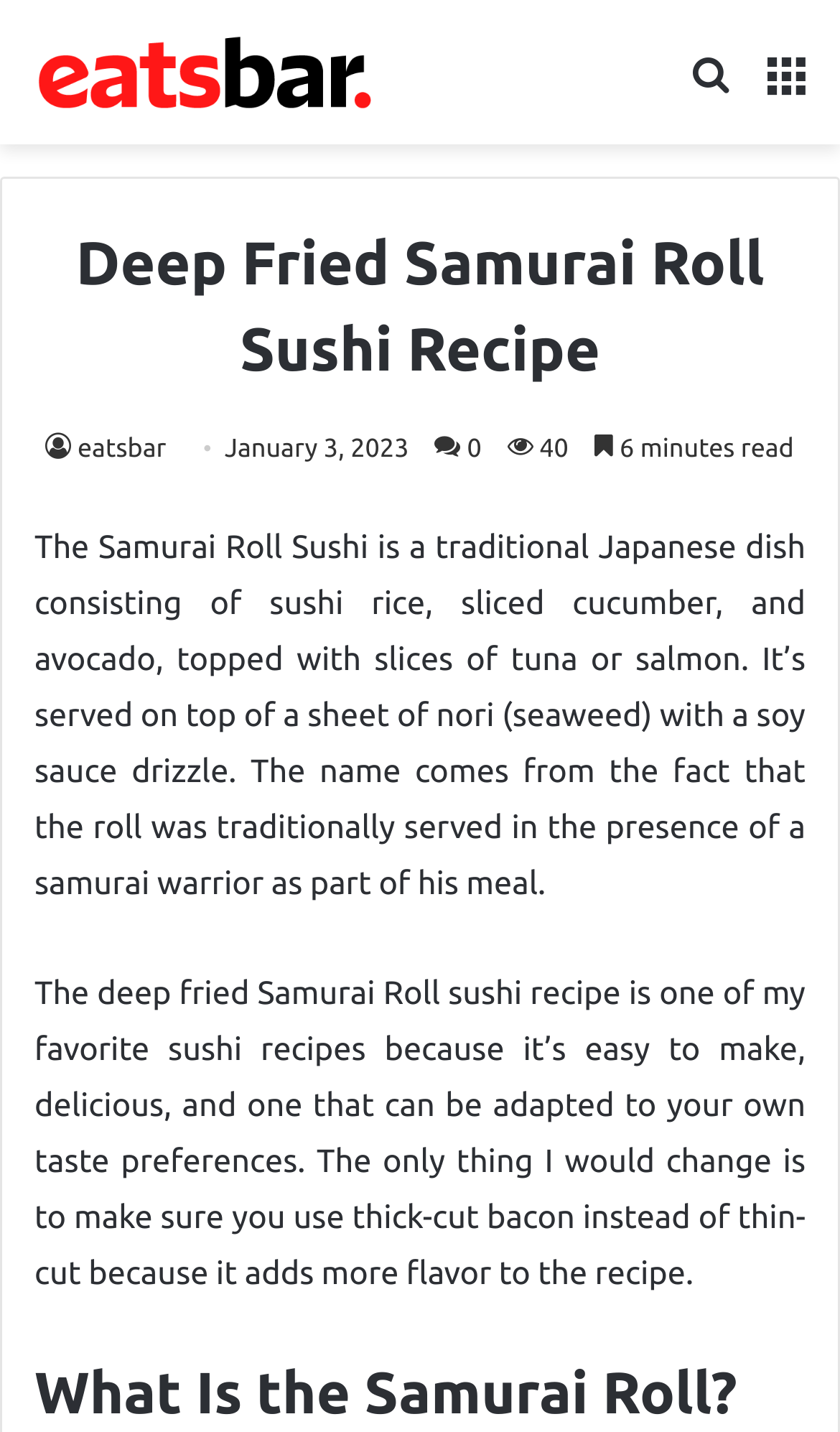Please find the bounding box coordinates (top-left x, top-left y, bottom-right x, bottom-right y) in the screenshot for the UI element described as follows: title="Eats Bar"

[0.038, 0.021, 0.449, 0.08]